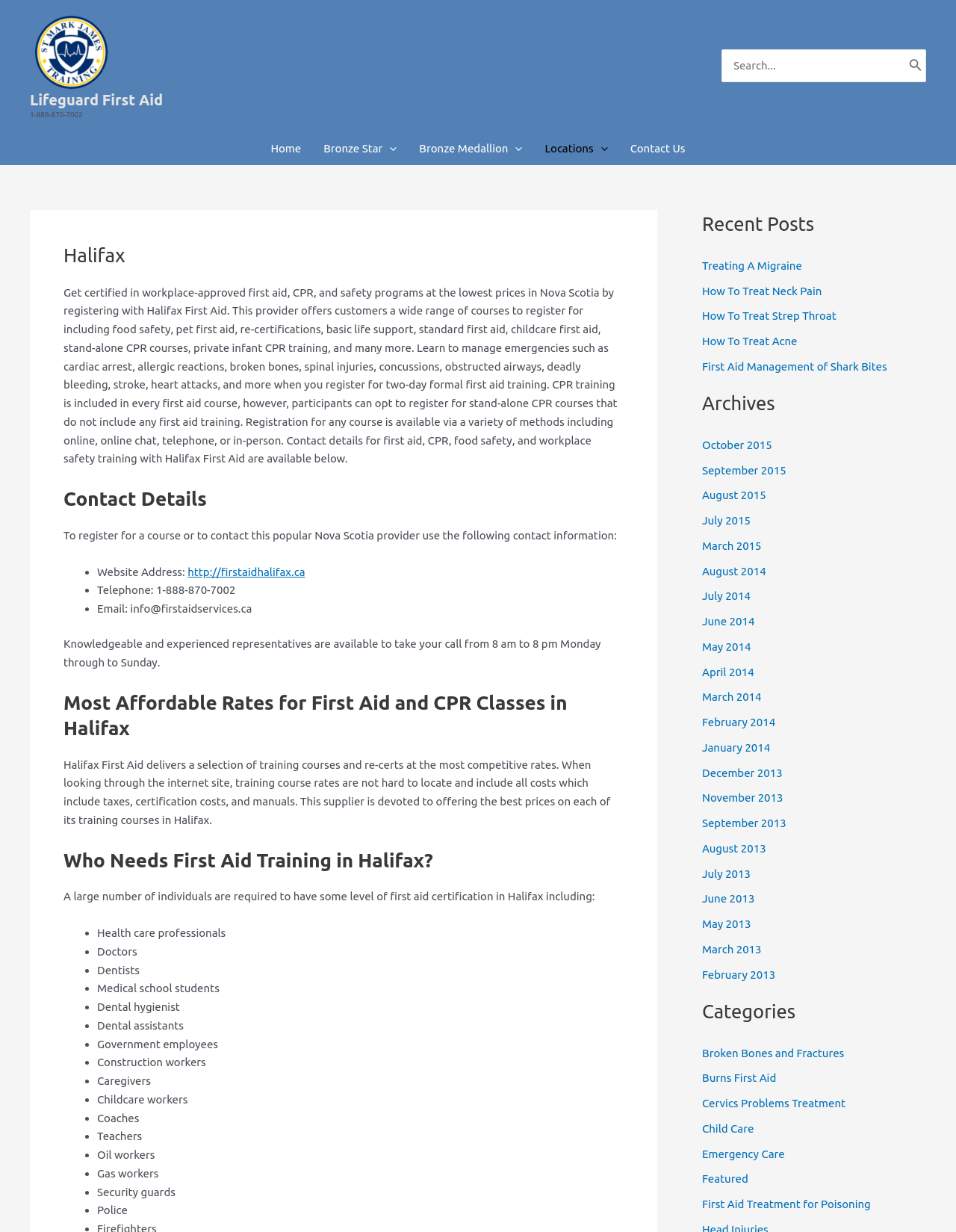Please identify the bounding box coordinates of the clickable area that will fulfill the following instruction: "Make a reservation". The coordinates should be in the format of four float numbers between 0 and 1, i.e., [left, top, right, bottom].

None